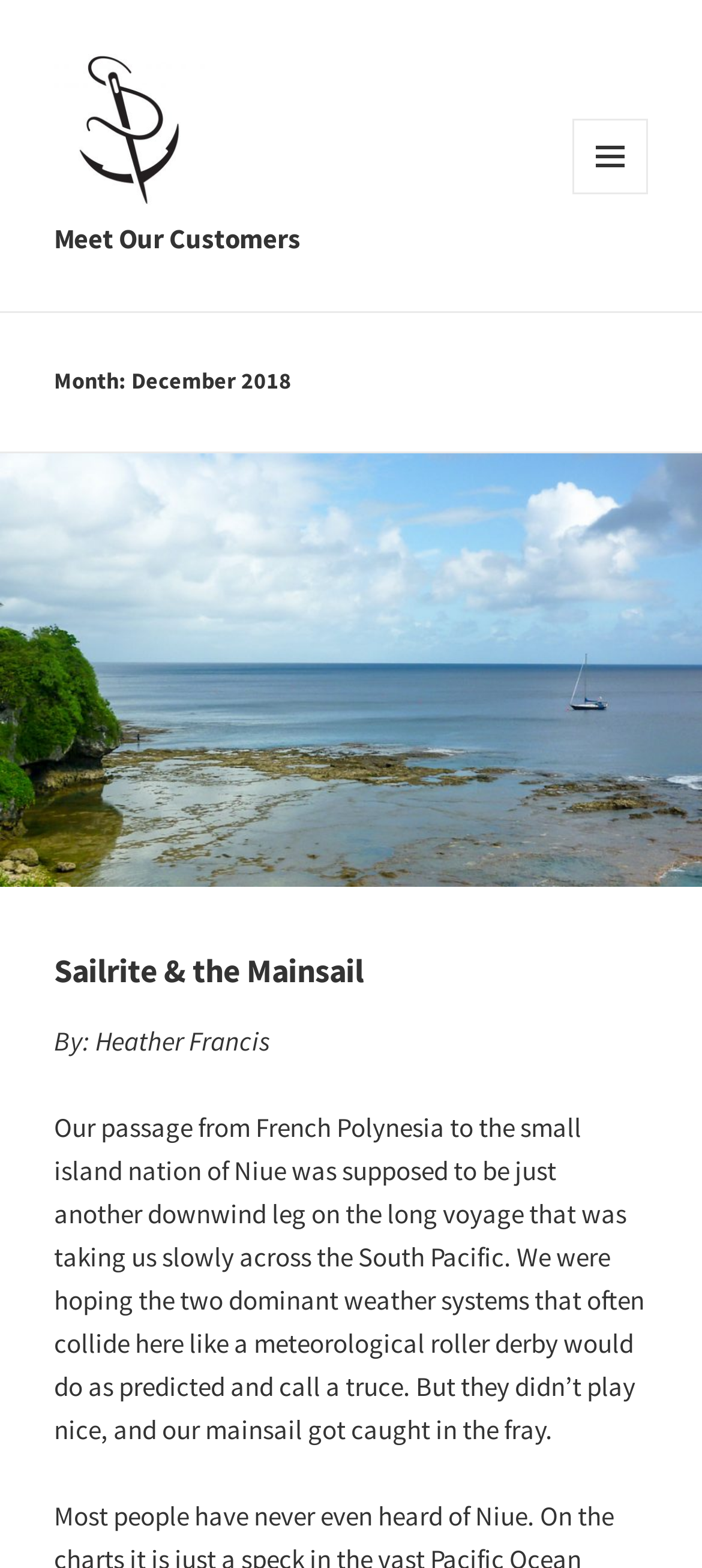Give a succinct answer to this question in a single word or phrase: 
What is the location mentioned in the story?

Niue